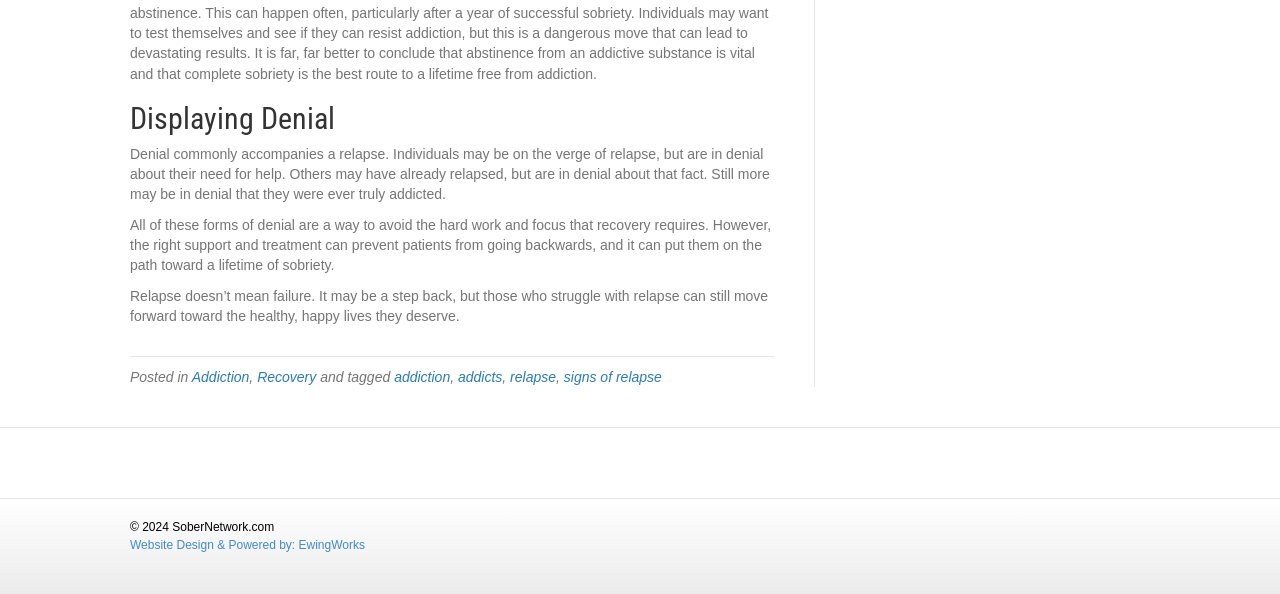Who designed the website?
Give a comprehensive and detailed explanation for the question.

The text at the bottom of the webpage states 'Website Design & Powered by: EwingWorks', indicating that EwingWorks is the designer of the website.